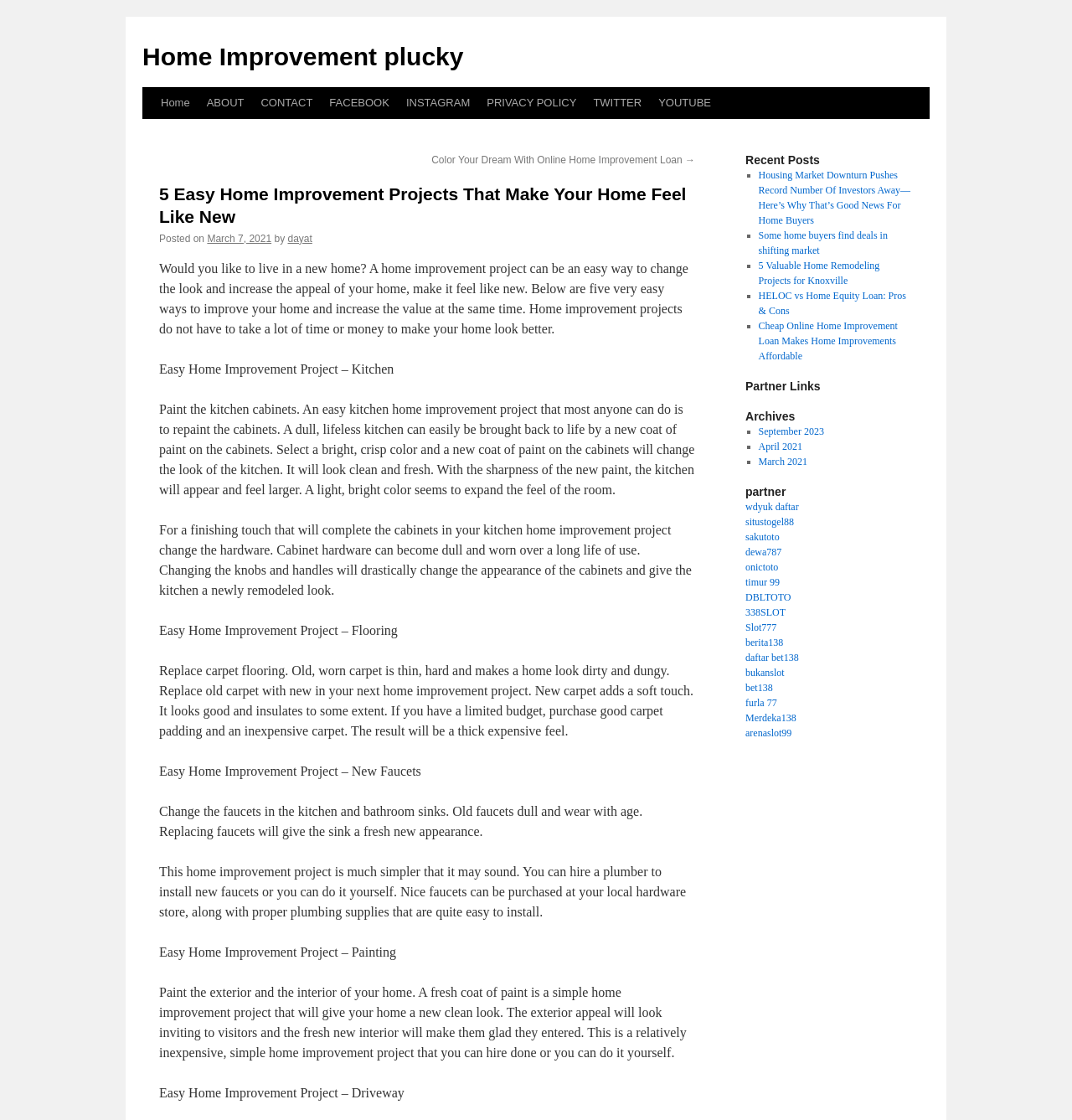Using details from the image, please answer the following question comprehensively:
What is the main topic of this webpage?

Based on the webpage content, it appears that the main topic is home improvement, as it discusses various easy home improvement projects that can make a home feel like new.